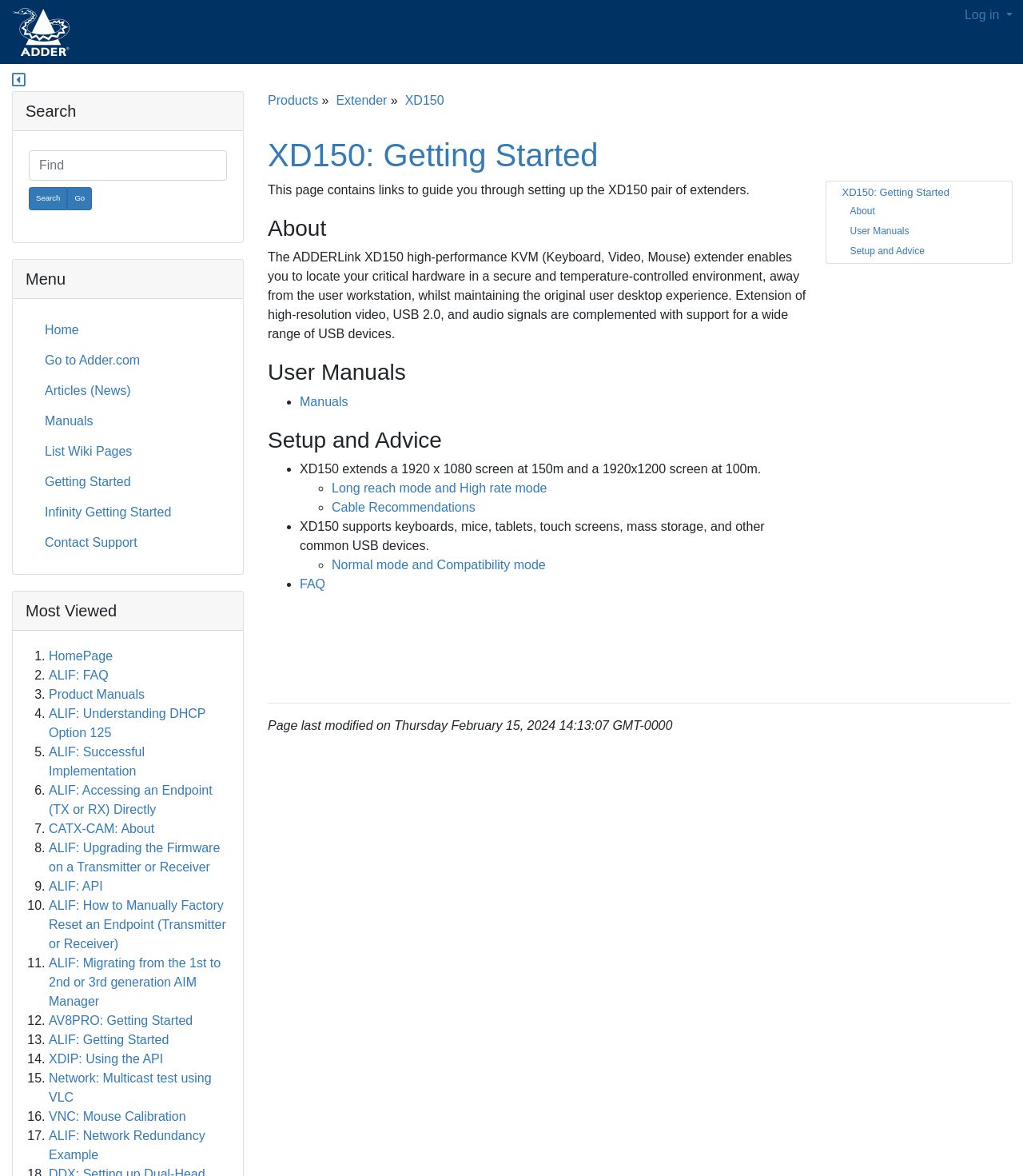When was the webpage last modified? Refer to the image and provide a one-word or short phrase answer.

Thursday February 15, 2024 14:13:07 GMT-0000